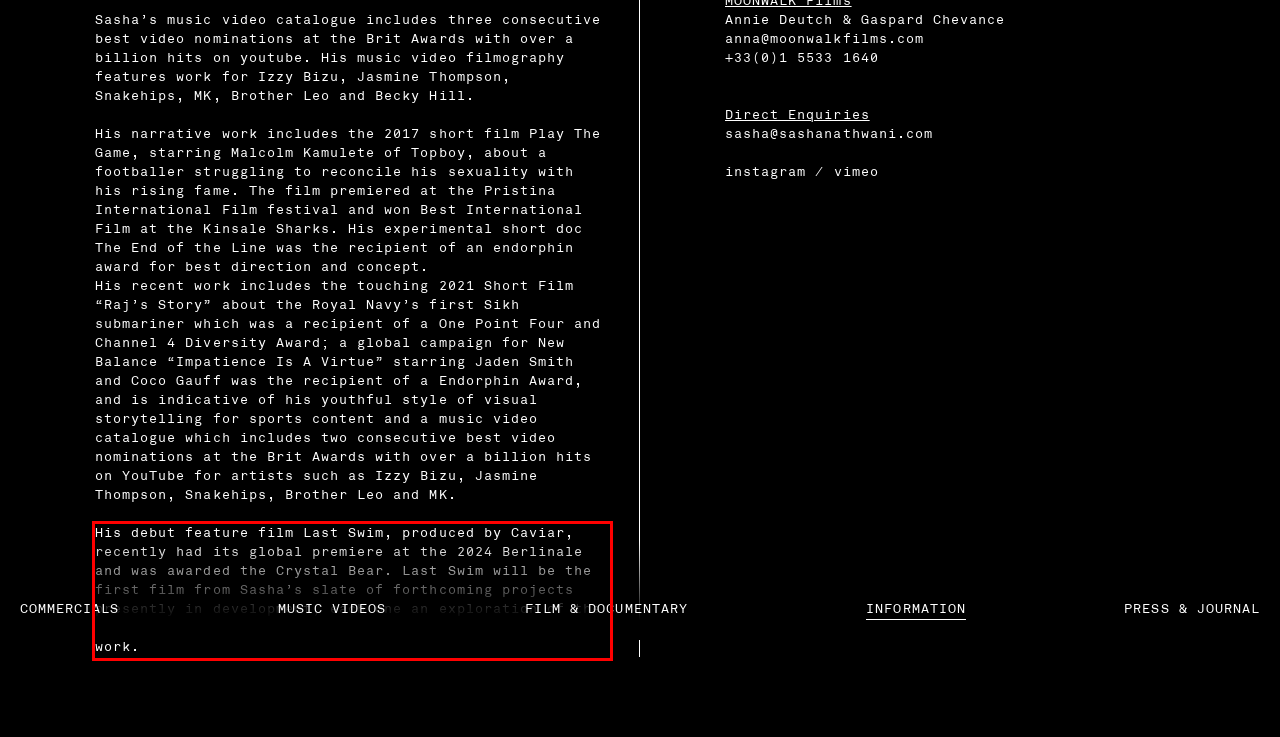You are provided with a webpage screenshot that includes a red rectangle bounding box. Extract the text content from within the bounding box using OCR.

His debut feature film Last Swim, produced by Caviar, recently had its global premiere at the 2024 Berlinale and was awarded the Crystal Bear. Last Swim will be the first film from Sasha’s slate of forthcoming projects presently in development, each one an exploration of the duality of identity, a core theme in all of Sasha’s work.